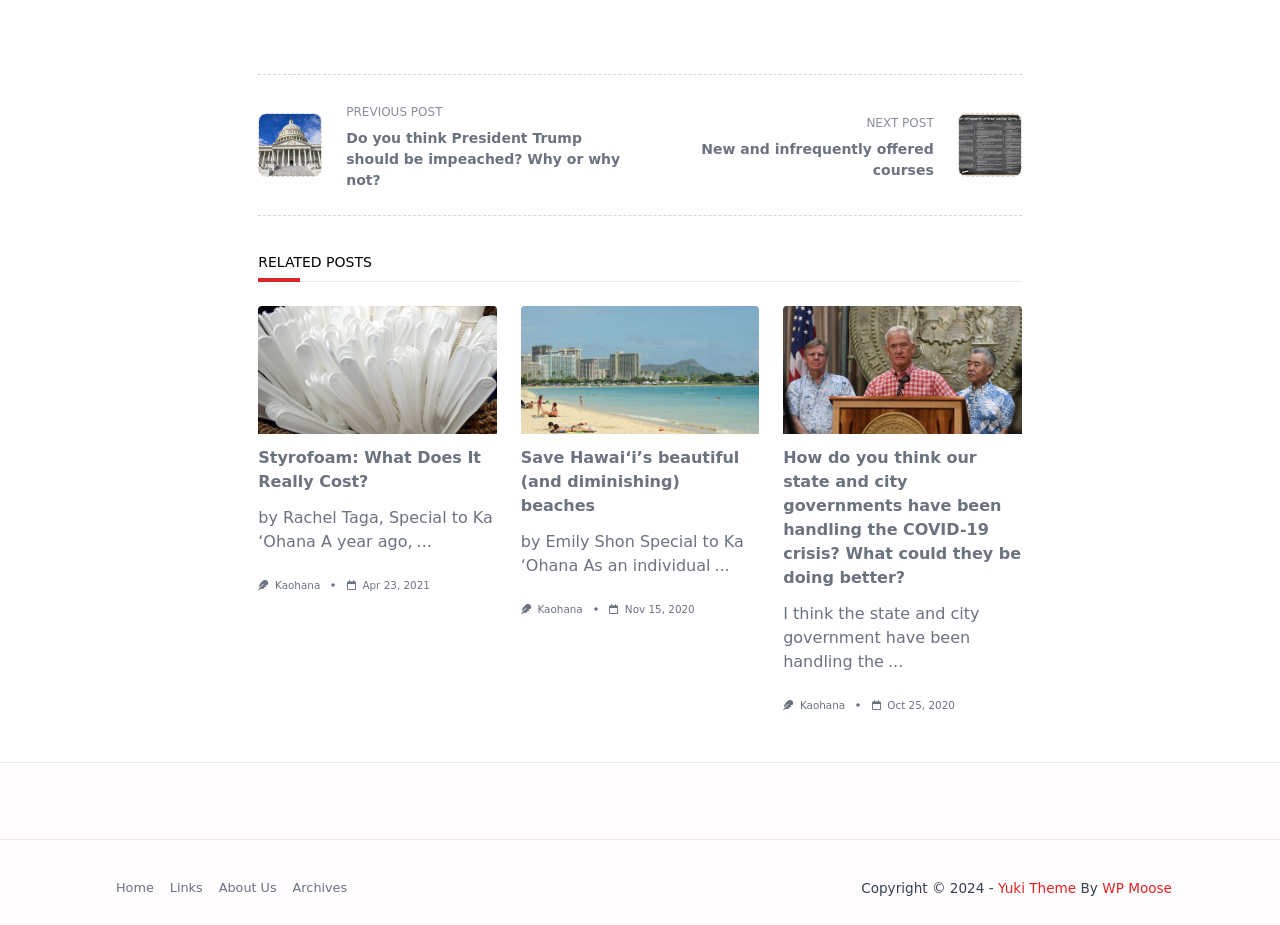Find the bounding box coordinates for the UI element that matches this description: "Apr 23, 2021May 15, 2021".

[0.283, 0.626, 0.336, 0.639]